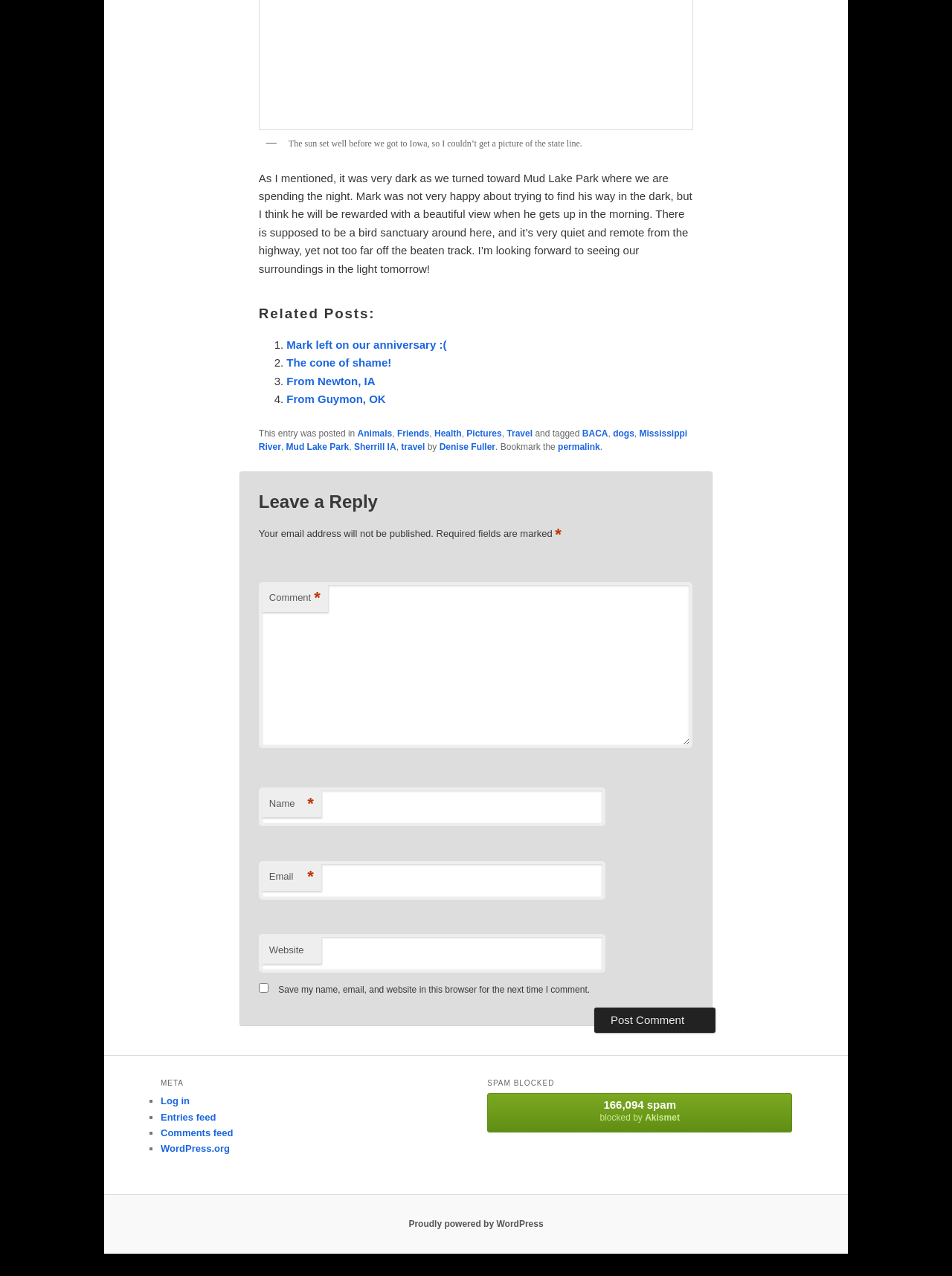Please identify the bounding box coordinates of the element I need to click to follow this instruction: "Log in".

[0.169, 0.859, 0.199, 0.867]